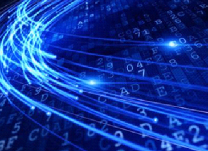What theme is suggested by the composition? From the image, respond with a single word or brief phrase.

Connectivity and information transfer